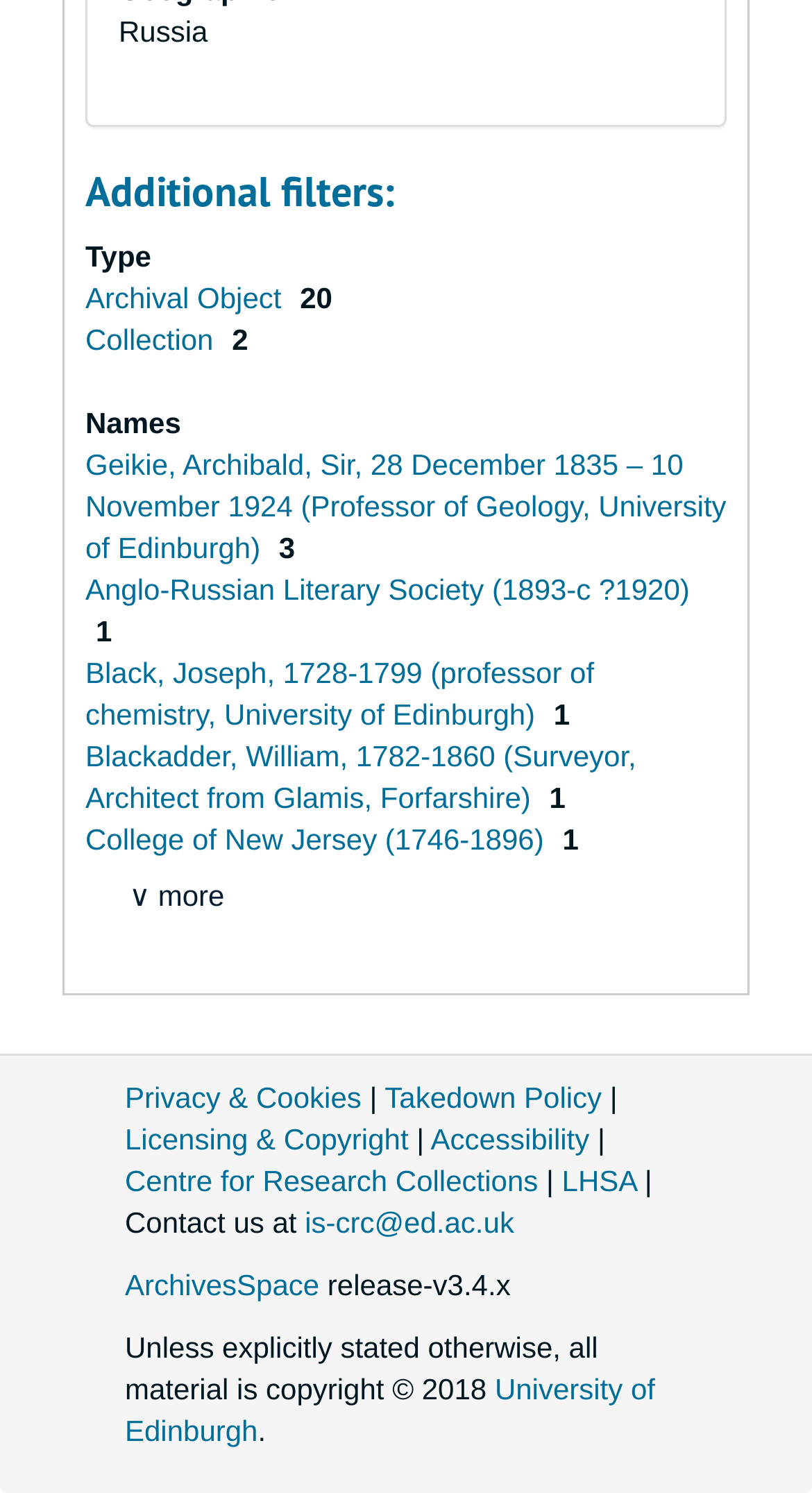Indicate the bounding box coordinates of the element that must be clicked to execute the instruction: "Filter by type". The coordinates should be given as four float numbers between 0 and 1, i.e., [left, top, right, bottom].

[0.105, 0.16, 0.186, 0.182]